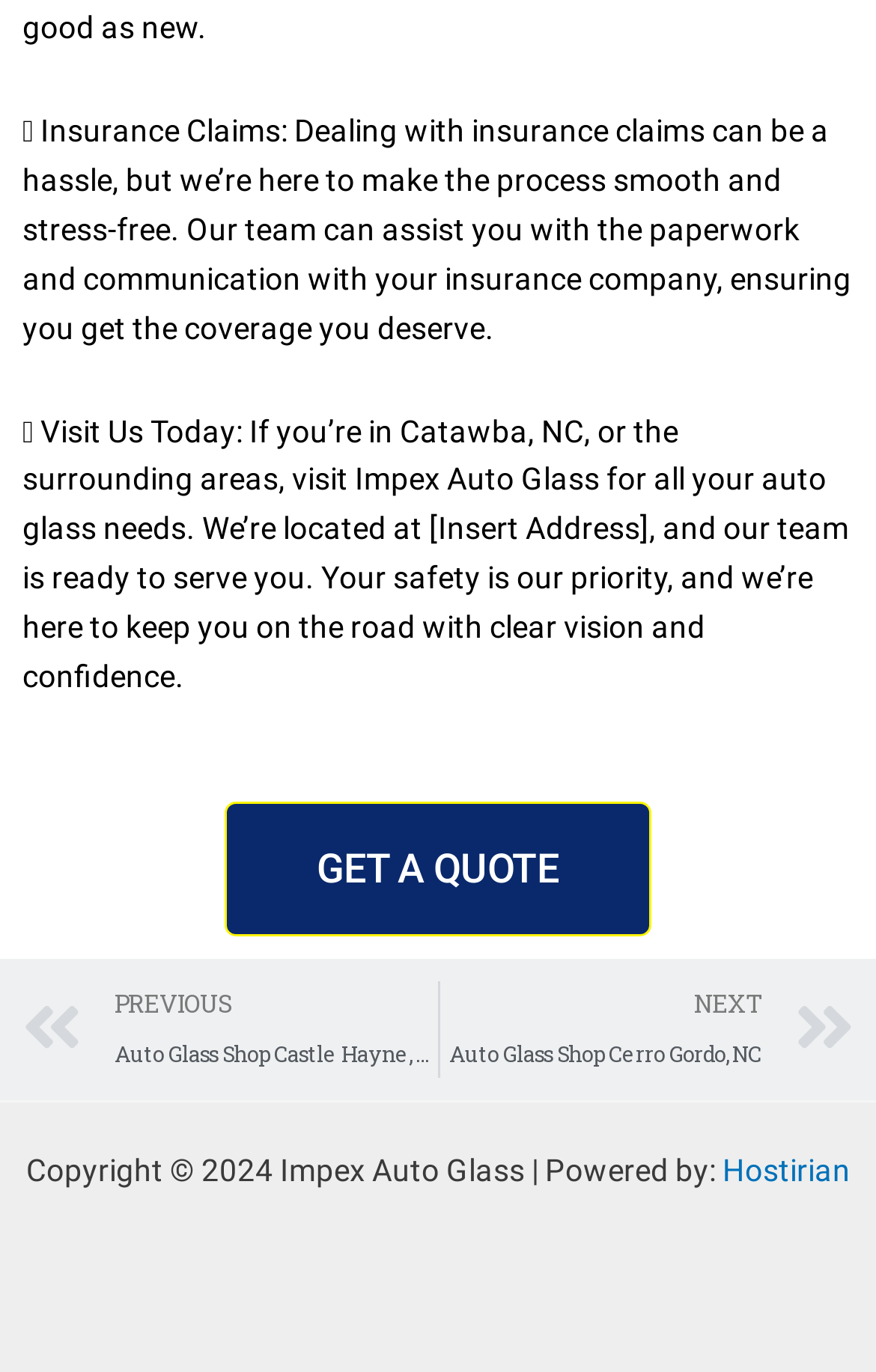Respond with a single word or phrase:
What is the main service offered by Impex Auto Glass?

Auto glass needs